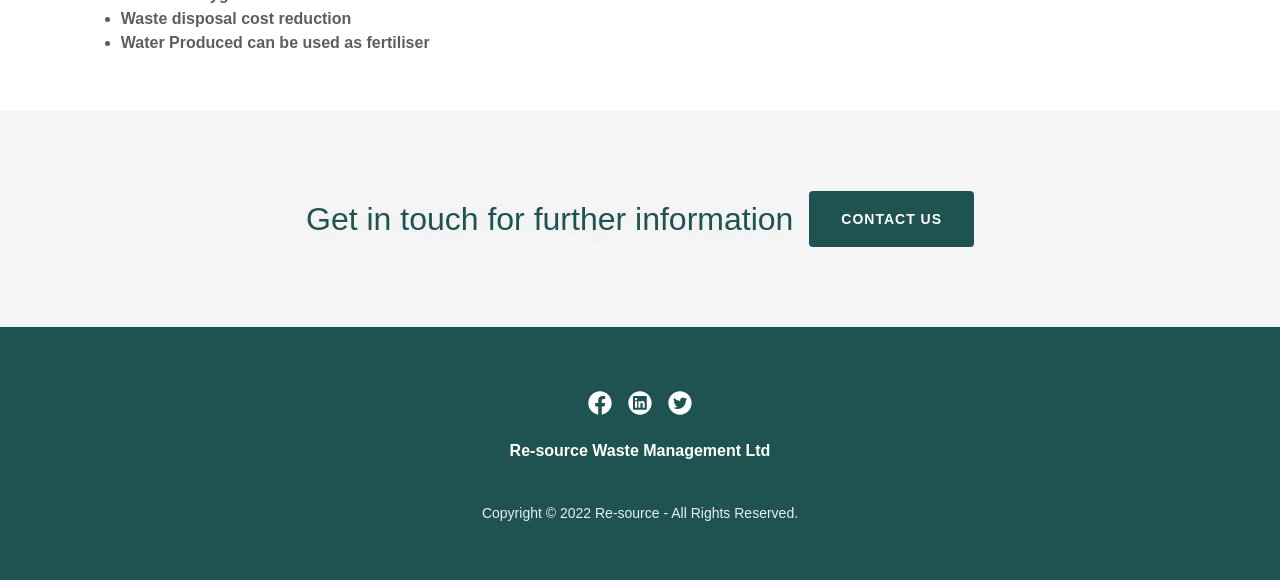How can one get in touch for further information?
Respond to the question with a single word or phrase according to the image.

CONTACT US